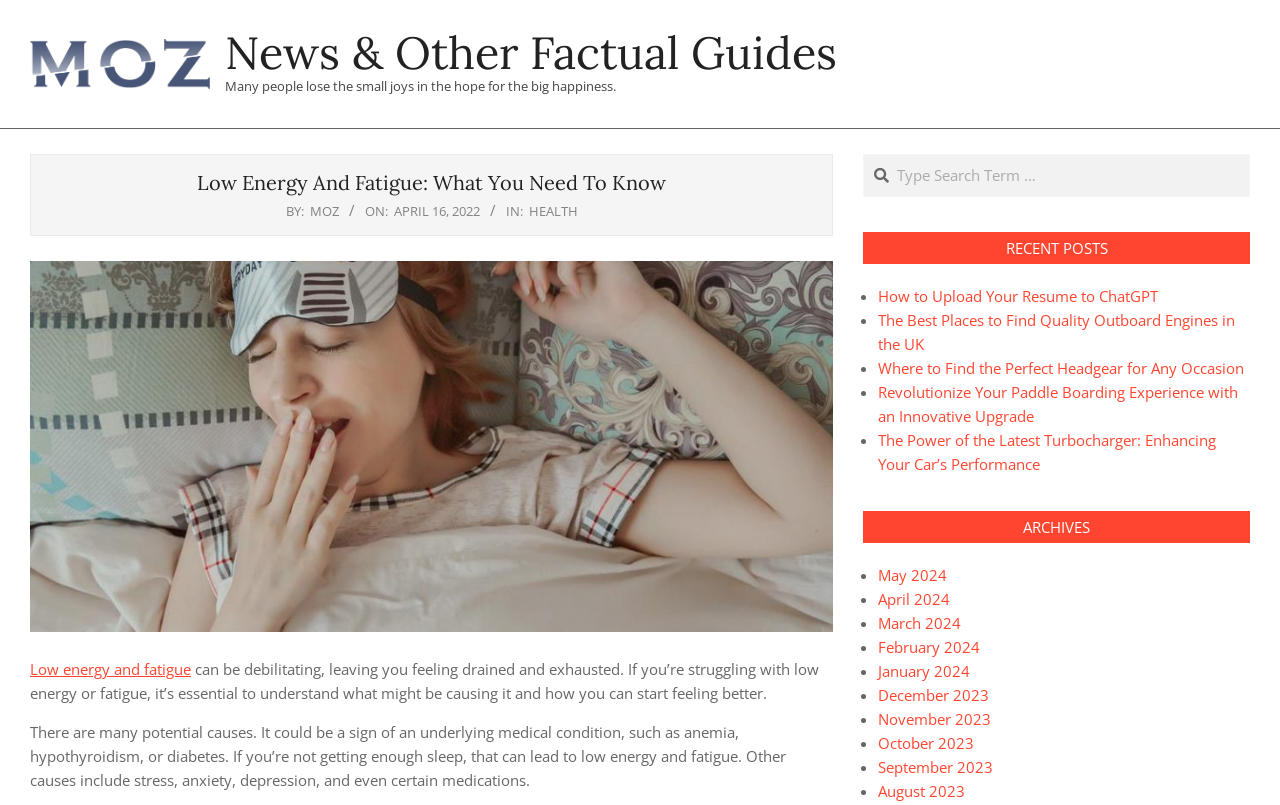Please use the details from the image to answer the following question comprehensively:
How many recent posts are listed on the webpage?

The number of recent posts can be determined by looking at the list of links under the heading 'RECENT POSTS', which includes 4 links to different articles, indicating that there are 4 recent posts listed on the webpage.